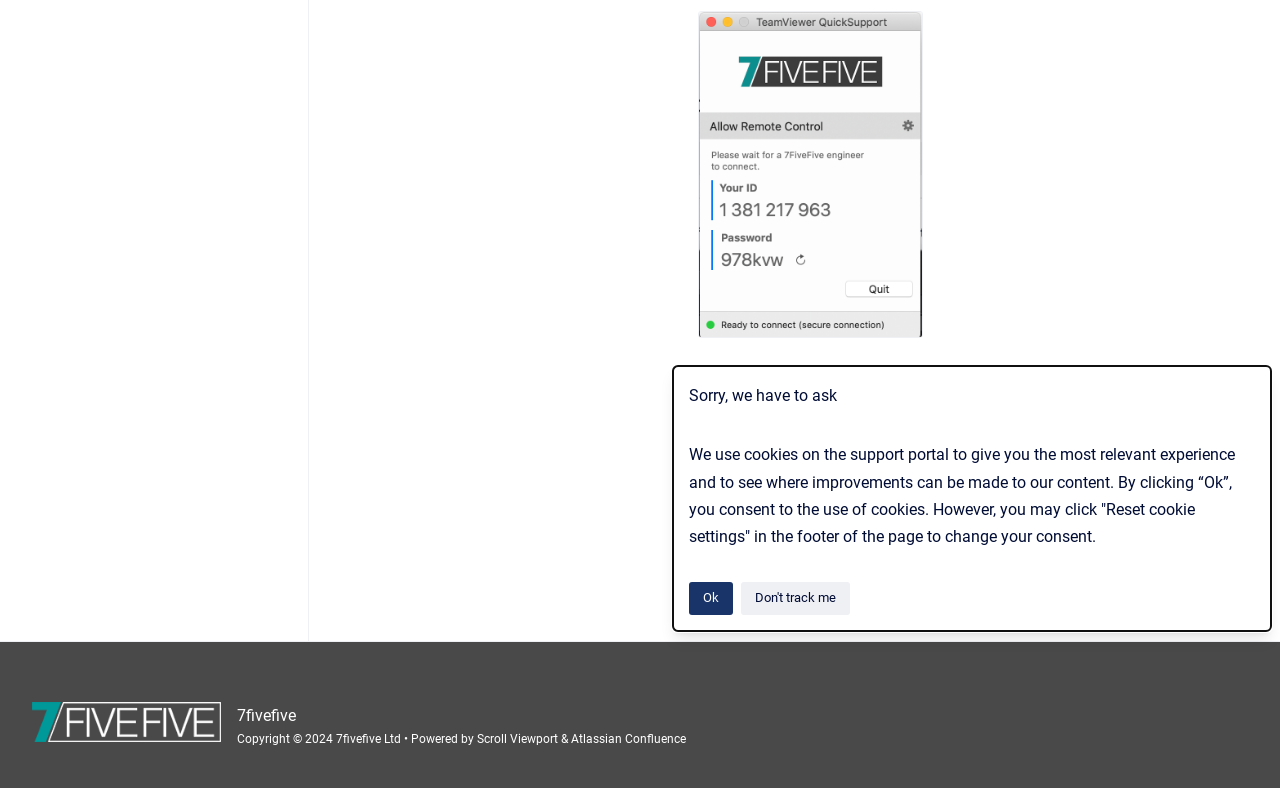Bounding box coordinates are to be given in the format (top-left x, top-left y, bottom-right x, bottom-right y). All values must be floating point numbers between 0 and 1. Provide the bounding box coordinate for the UI element described as: Scroll Viewport

[0.373, 0.929, 0.438, 0.947]